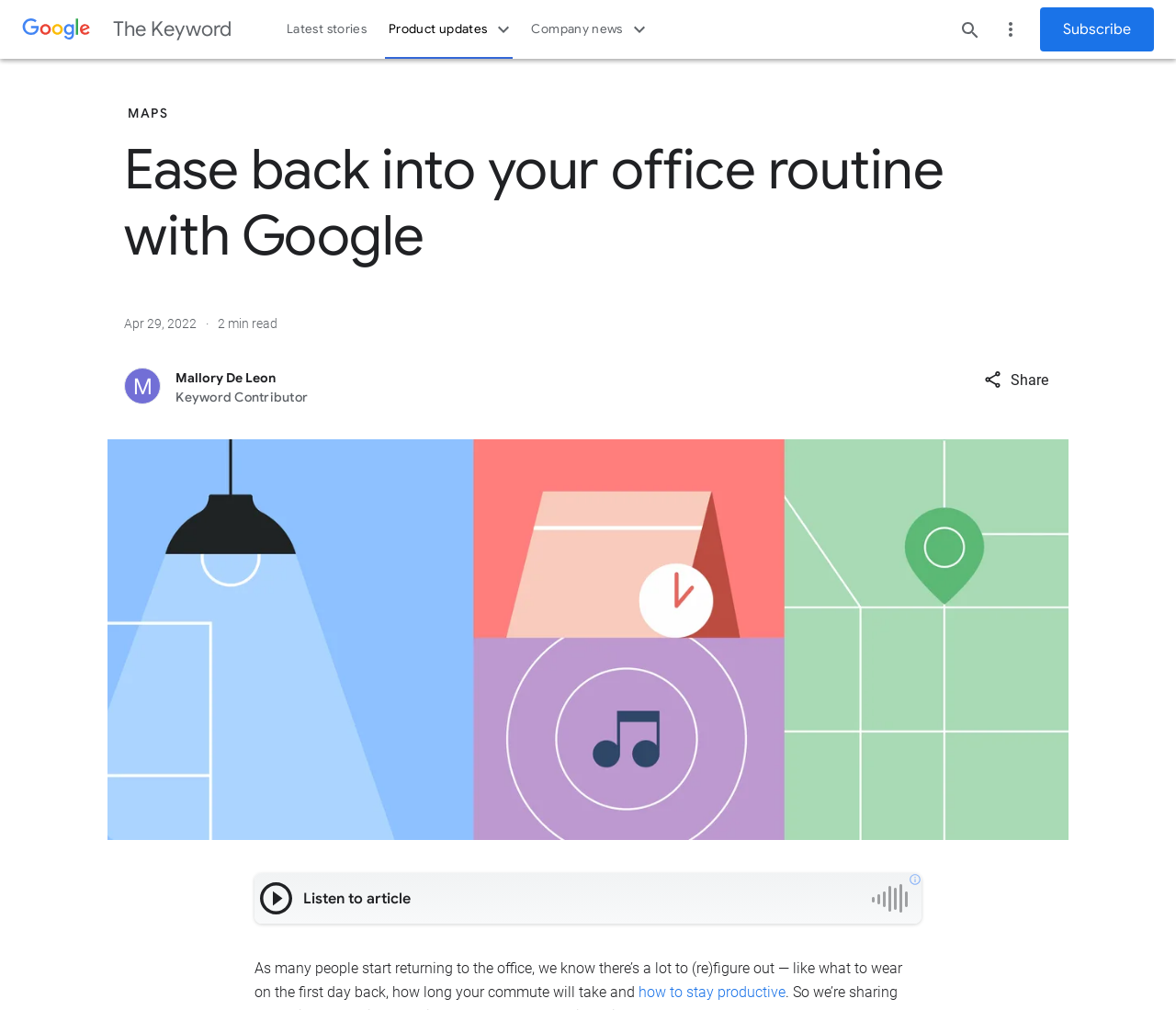What is depicted in the illustration?
Based on the image, answer the question with as much detail as possible.

The illustration appears to show various office-related items, including lamps, a calendar, a music note, and a Google Maps location pin, which are likely meant to represent the office environment.